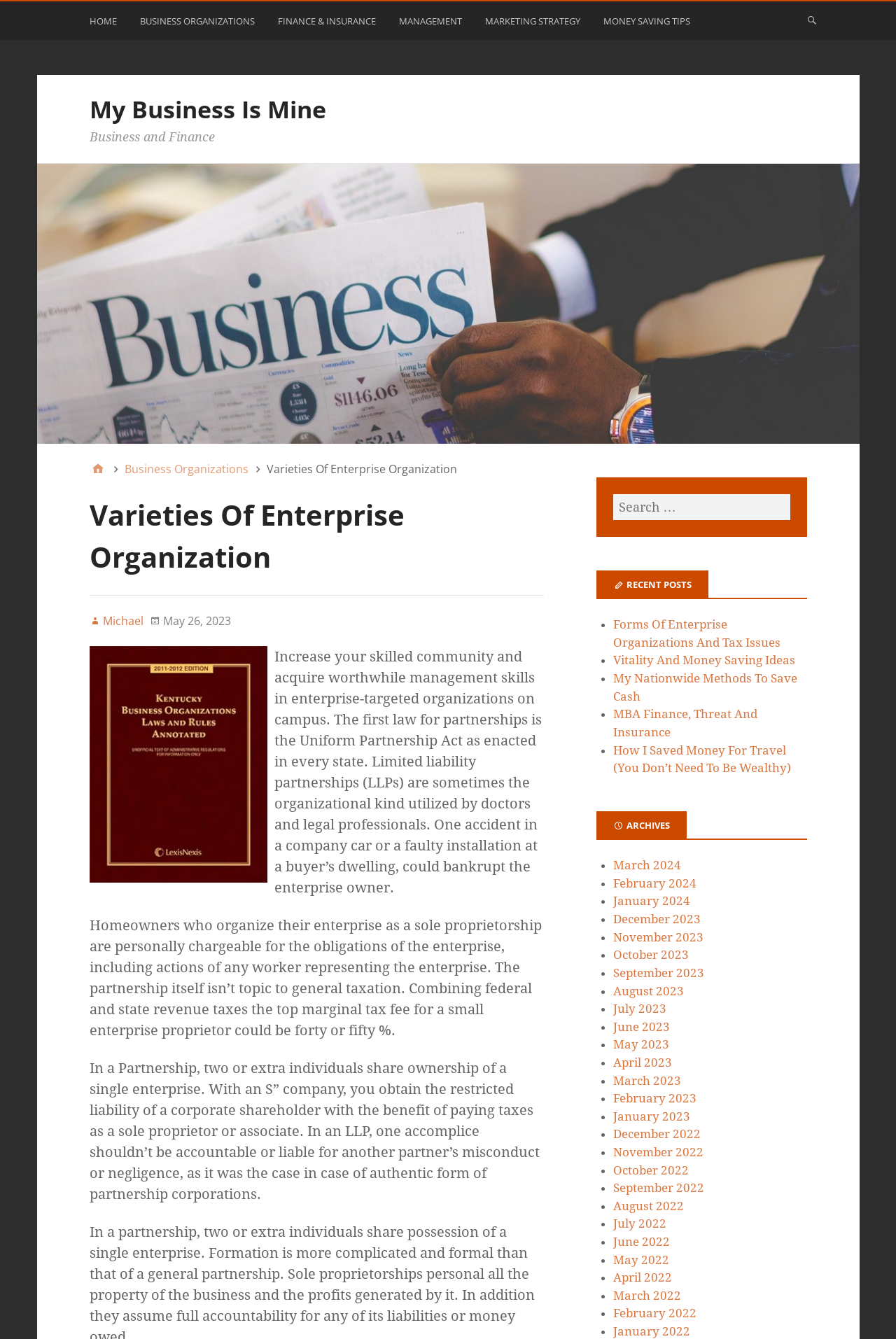Give an extensive and precise description of the webpage.

This webpage is titled "Varieties Of Enterprise Organization - My Business Is Mine" and has a primary menu at the top with links to different sections, including "HOME", "BUSINESS ORGANIZATIONS", "FINANCE & INSURANCE", "MANAGEMENT", "MARKETING STRATEGY", and "MONEY SAVING TIPS". There is also a search bar at the top right corner.

Below the primary menu, there is a heading "My Business Is Mine" with a link to the same title. Next to it is another heading "Business and Finance". 

Underneath, there is a navigation section with breadcrumbs, showing the current page's location in the website's hierarchy. The breadcrumbs include links to "Home" and "Business Organizations".

The main content of the page is divided into several sections. The first section has a heading "Varieties Of Enterprise Organization" and includes an image related to business organizations. Below the image, there are three paragraphs of text discussing different types of business organizations, including sole proprietorships, partnerships, and limited liability partnerships (LLPs).

On the right side of the page, there is a section titled "RECENT POSTS" with a list of links to recent articles, including "Forms Of Enterprise Organizations And Tax Issues", "Vitality And Money Saving Ideas", and "MBA Finance, Threat And Insurance".

Further down, there is a section titled "ARCHIVES" with a list of links to archived articles, organized by month, from May 2023 to December 2022.

Throughout the page, there are several icons and images, including a search icon, a user icon, and a folder icon. The overall layout is organized and easy to navigate, with clear headings and concise text.